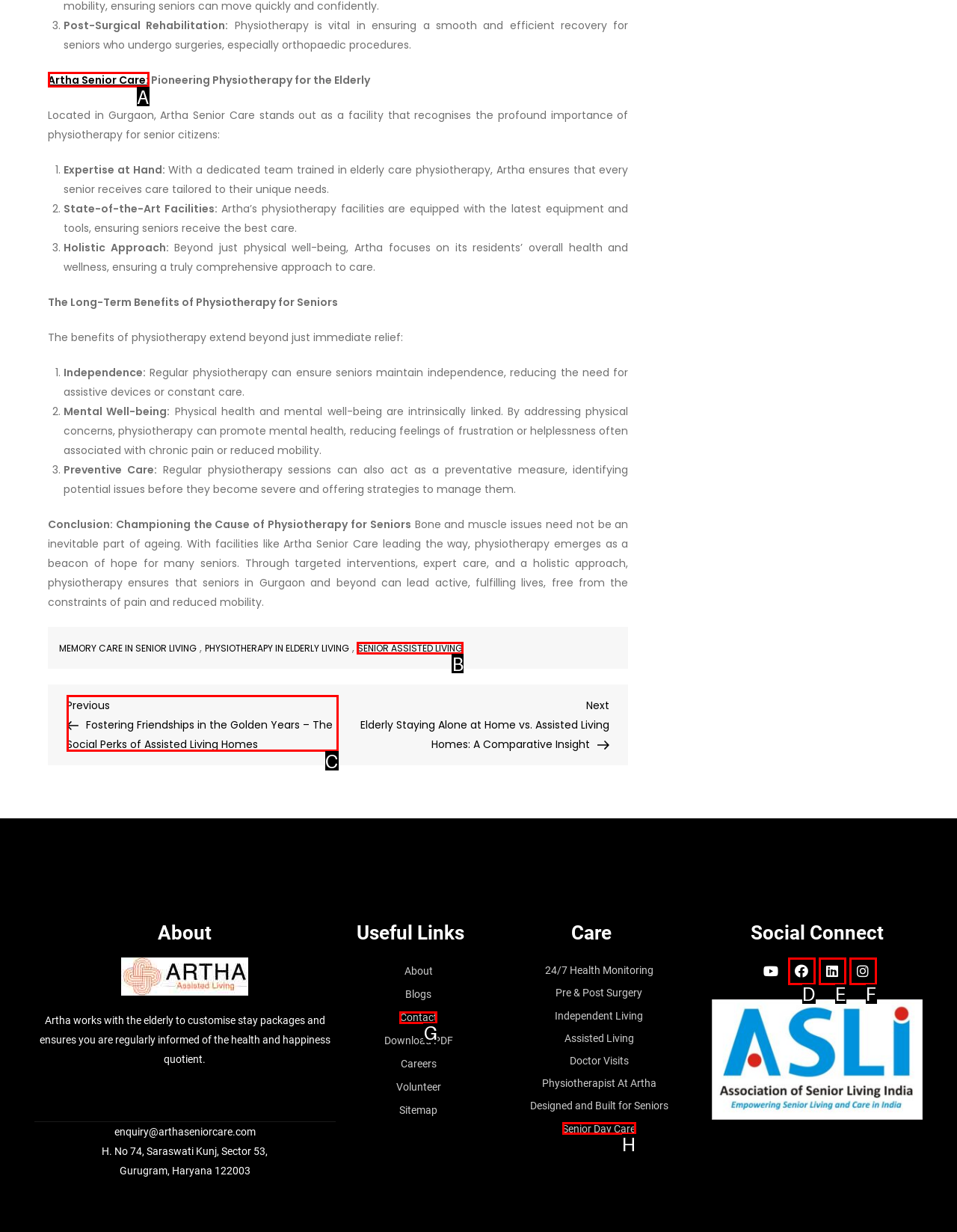Identify the correct option to click in order to complete this task: Click on 'SENIOR ASSISTED LIVING'
Answer with the letter of the chosen option directly.

B